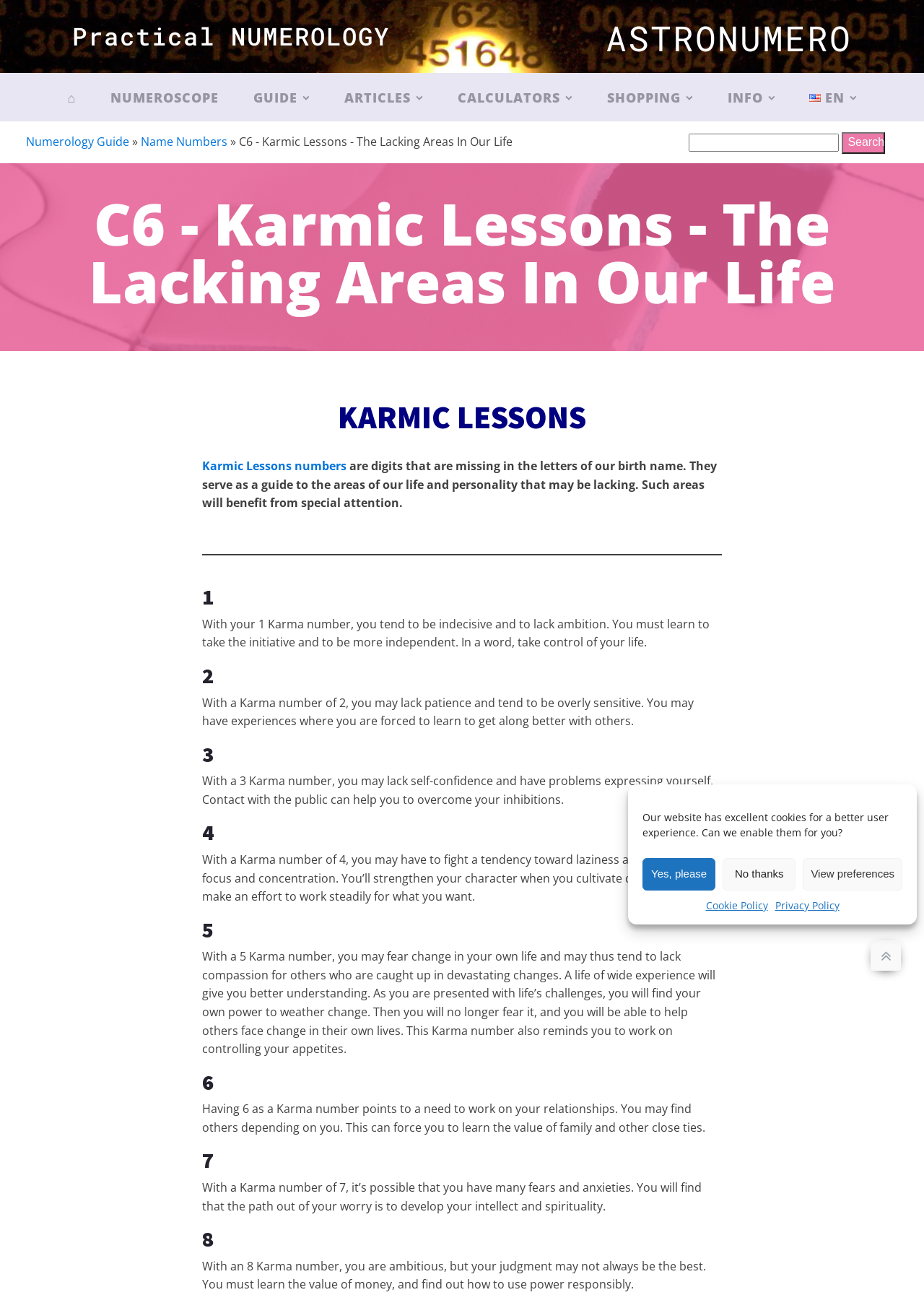Specify the bounding box coordinates of the element's area that should be clicked to execute the given instruction: "View 'MORE' of 'Item 9 Labs Corp (OTCMKTS:INLB) Stock In Focus After Recent Development'". The coordinates should be four float numbers between 0 and 1, i.e., [left, top, right, bottom].

None